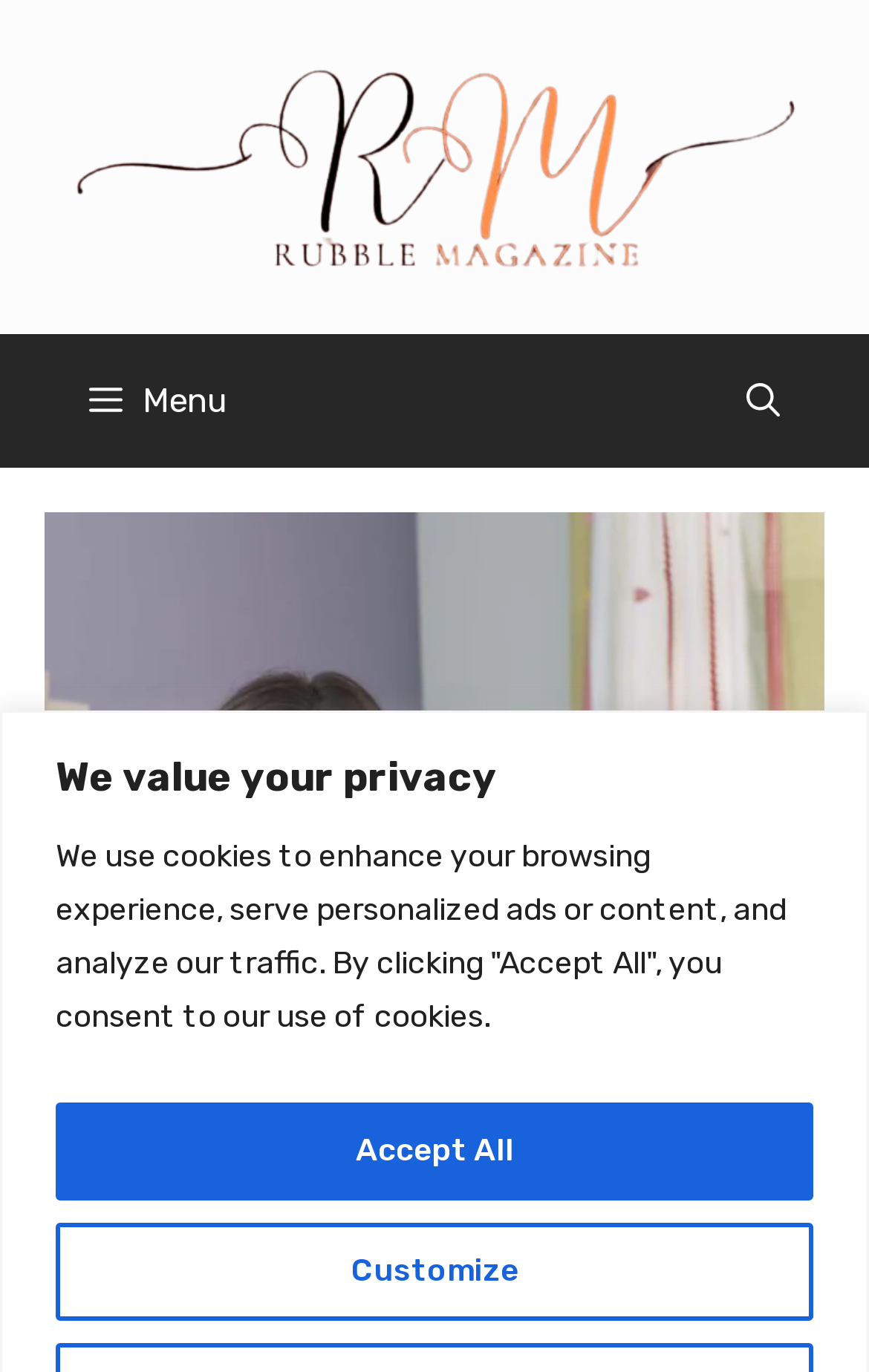Offer a meticulous description of the webpage's structure and content.

The webpage is about daycare jobs and early childhood education. At the top of the page, there is a banner that spans the entire width of the page. Below the banner, there is a navigation menu on the left side, which can be toggled by a "Menu" button. On the right side of the navigation menu, there is a search button labeled "Open search".

Above the main content area, there is a heading that reads "We value your privacy" and two buttons, "Customize" and "Accept All", which are positioned side by side near the bottom of the page.

On the top-right corner of the page, there is a link to "Rubblemagazine" accompanied by an image with the same name. The image is slightly larger than the link and positioned above it.

The main content area is not explicitly described in the accessibility tree, but based on the meta description, it likely contains information about daycare jobs, early childhood education, and the qualities required for such careers, such as patience, compassion, and dedication.